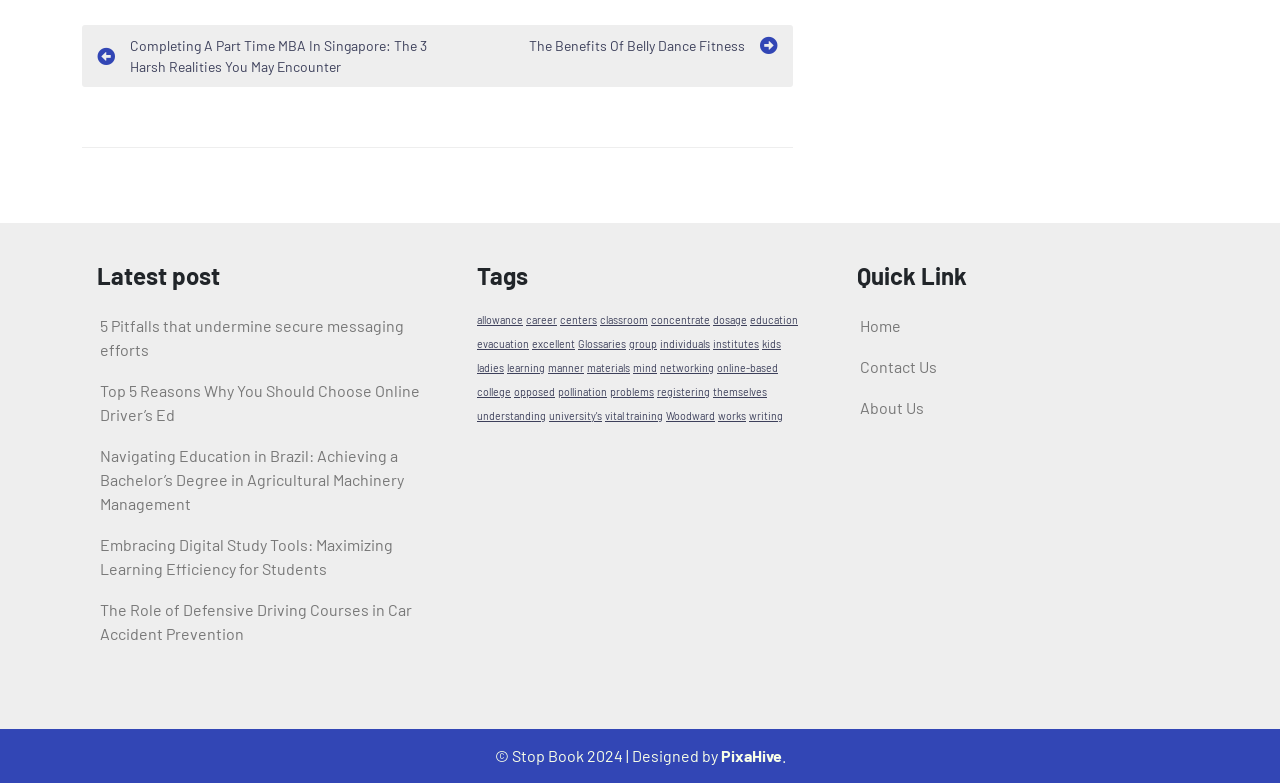Show me the bounding box coordinates of the clickable region to achieve the task as per the instruction: "View the 'Latest post' section".

[0.076, 0.333, 0.172, 0.37]